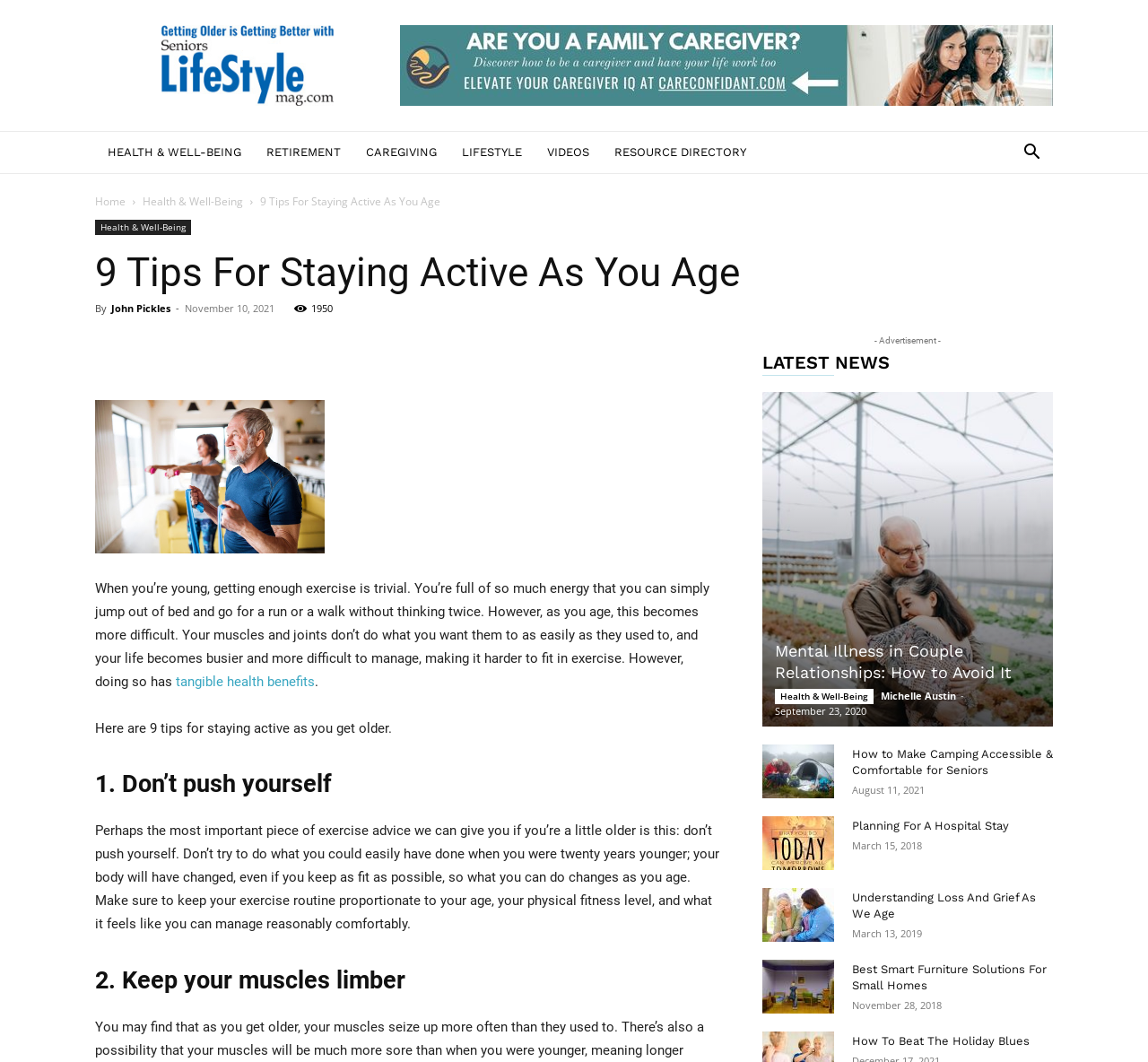Identify the bounding box for the UI element described as: "Health & Well-Being". The coordinates should be four float numbers between 0 and 1, i.e., [left, top, right, bottom].

[0.124, 0.182, 0.212, 0.197]